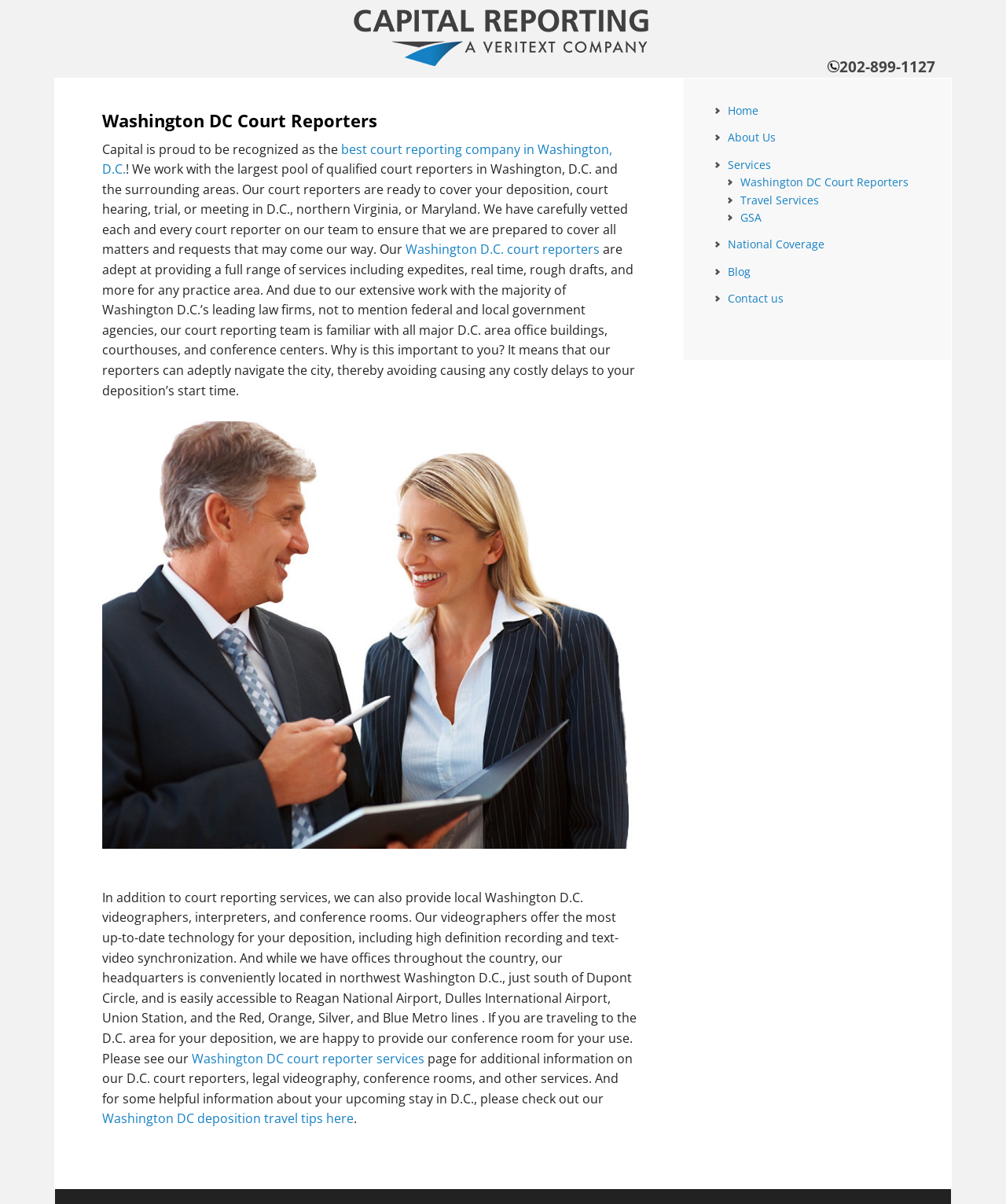What is the purpose of the conference room provided by the company?
Refer to the image and provide a concise answer in one word or phrase.

for deposition use